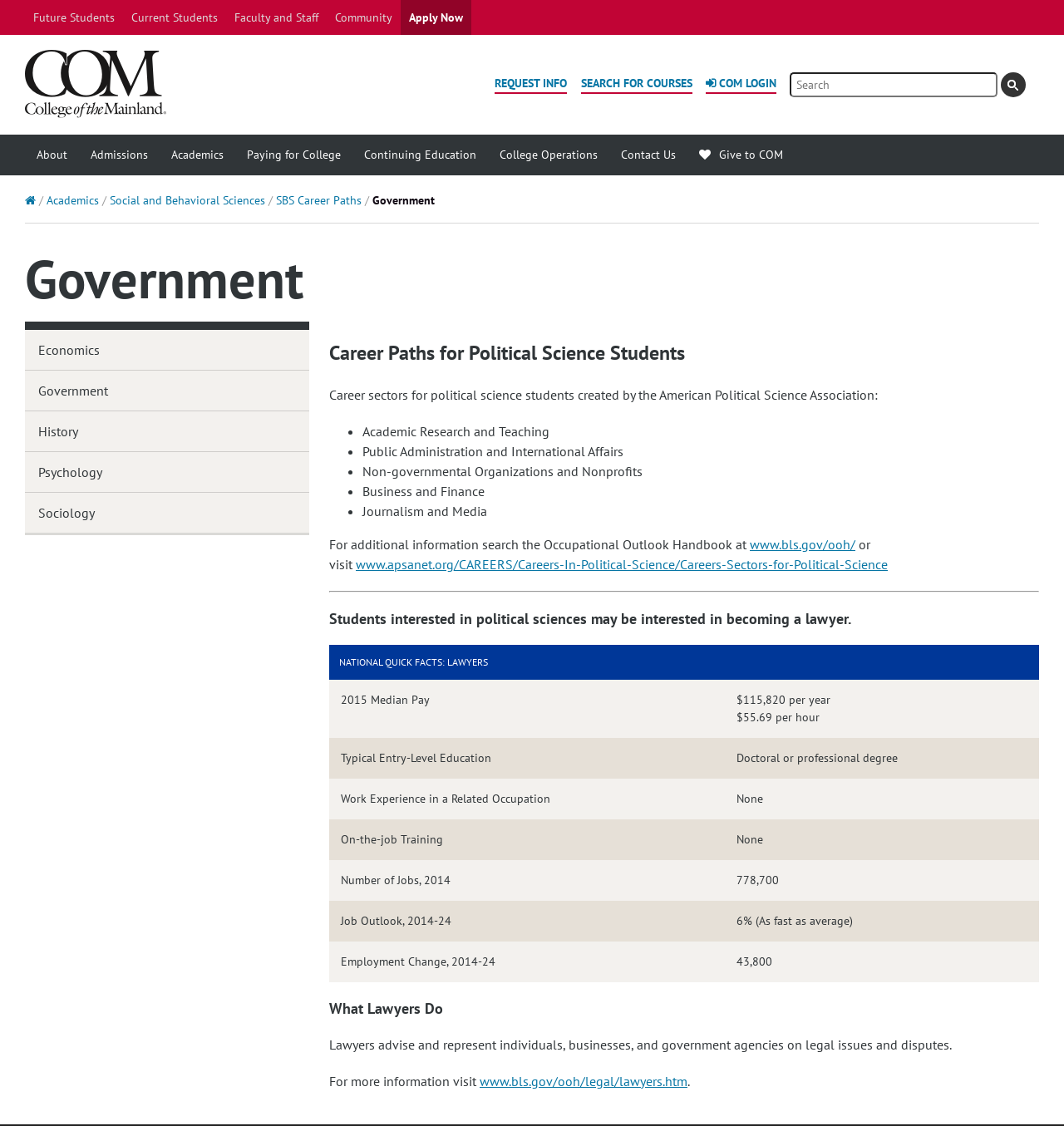Given the element description Community, specify the bounding box coordinates of the corresponding UI element in the format (top-left x, top-left y, bottom-right x, bottom-right y). All values must be between 0 and 1.

[0.307, 0.0, 0.377, 0.031]